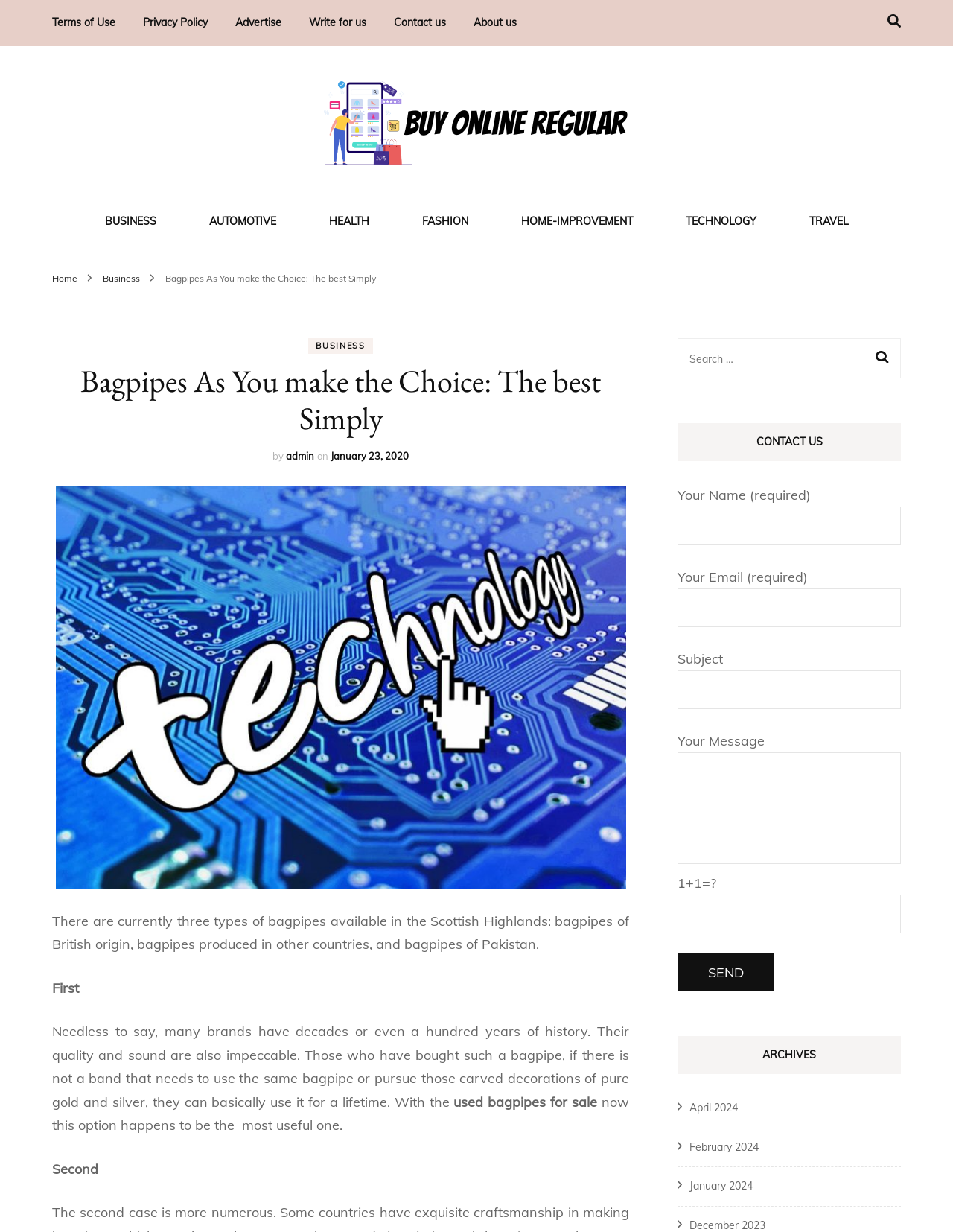Find the bounding box coordinates for the UI element that matches this description: "parent_node: 1+1=? name="quiz-594"".

[0.711, 0.726, 0.945, 0.757]